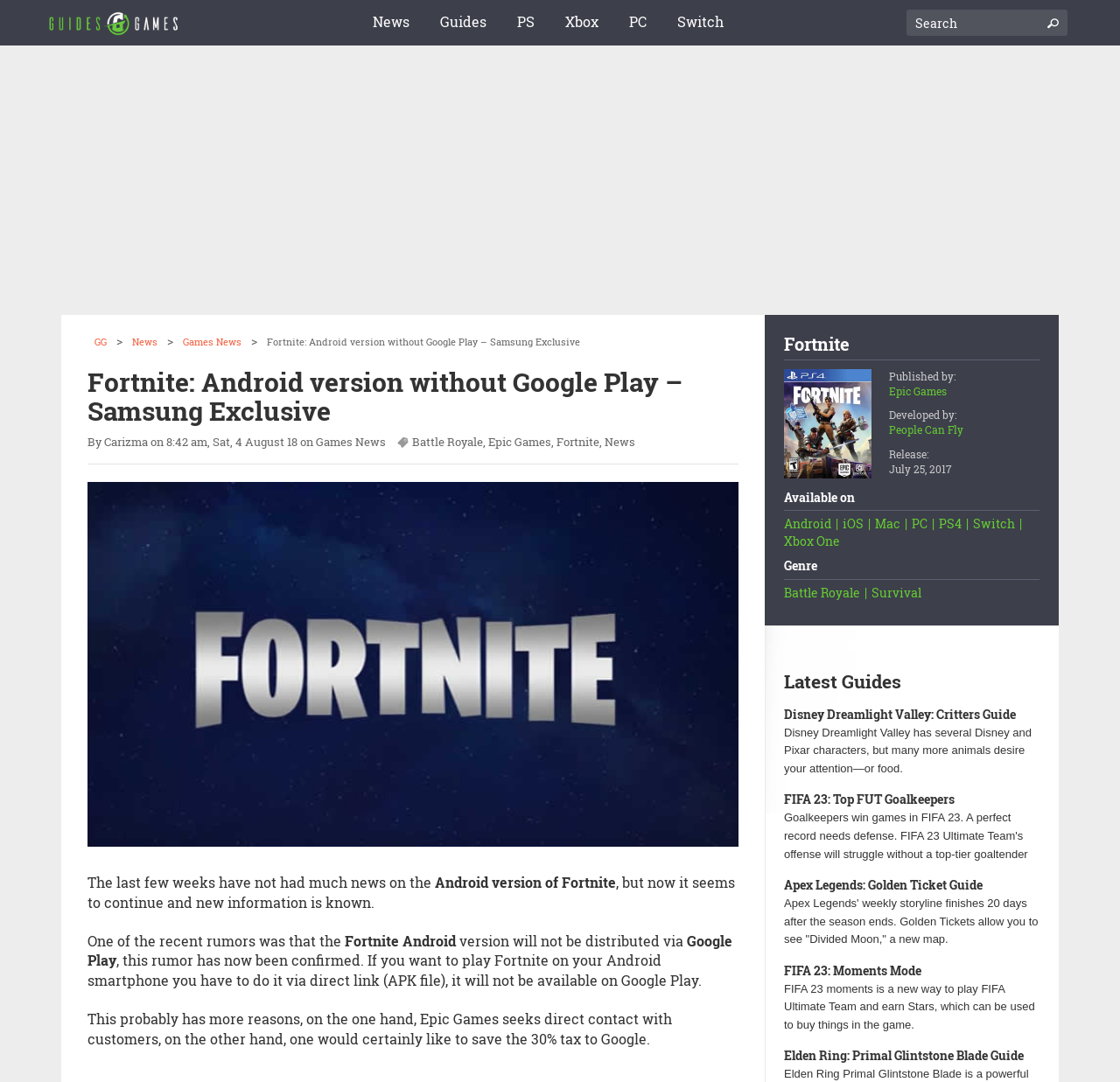Illustrate the webpage with a detailed description.

This webpage is about Fortnite, specifically the Android version without Google Play, which is a Samsung exclusive. At the top, there is a logo of "games guides" and a navigation menu with links to "News", "Guides", "PS", "Xbox", "PC", and "Switch". On the right side, there is a search box with a button.

Below the navigation menu, there is a header section with a title "Fortnite: Android version without Google Play – Samsung Exclusive" and a subheading with the author's name "Carizma" and the publication date "8:42 am, Sat, 4 August 18". The header section also includes links to "Games News", "Battle Royale", "Epic Games", and "Fortnite".

To the right of the header section, there is an image related to Fortnite. Below the image, there is a block of text that discusses the latest news about the Android version of Fortnite, including the confirmation that it will not be distributed via Google Play.

On the right side of the page, there is a section about Fortnite, including a heading, an image of the game cover, and information about the game's publisher, developer, release date, and available platforms.

Below this section, there is a list of guides, including "Disney Dreamlight Valley: Critters Guide", "FIFA 23: Top FUT Goalkeepers", "Apex Legends: Golden Ticket Guide", and "FIFA 23: Moments Mode".